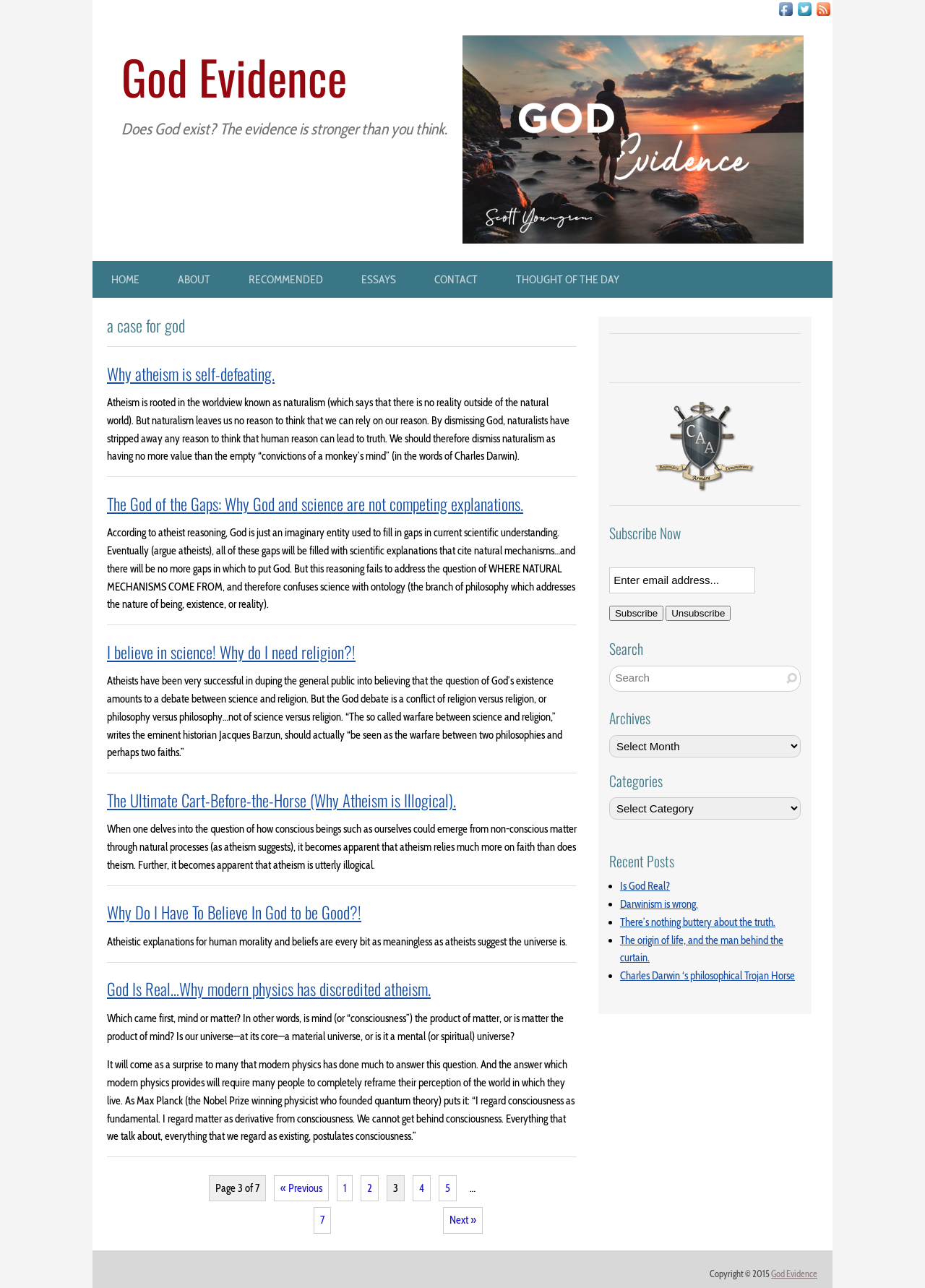Determine the bounding box for the described UI element: "Contact".

[0.449, 0.202, 0.537, 0.231]